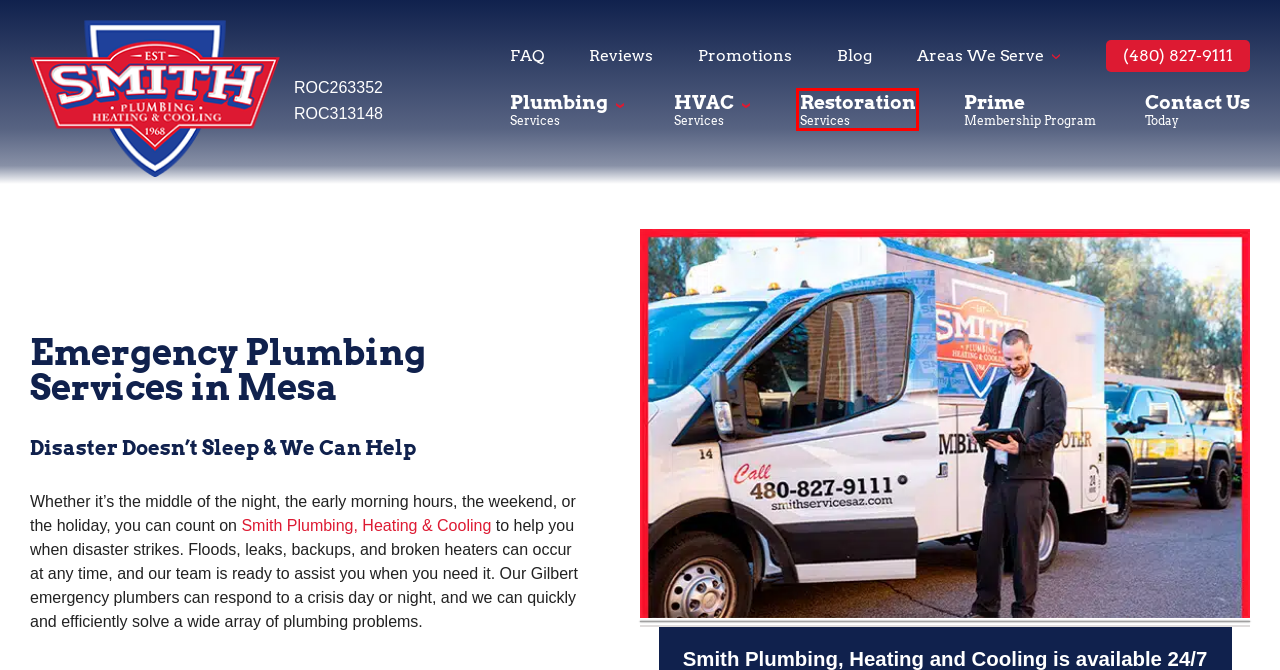Review the screenshot of a webpage which includes a red bounding box around an element. Select the description that best fits the new webpage once the element in the bounding box is clicked. Here are the candidates:
A. Our Blog | Smith Plumbing, Heating and Cooling
B. Restoration Company in Mesa, AZ | Fire, Water, Flood & Mold Restoration
C. Plumbing Company In Mesa, AZ | Smith Plumbing, Heating and Cooling
D. HVAC Services In Mesa, AZ | Mesa Heating & Cooling Services
E. Prime Membership Program | Smith Plumbing Heating and Cooling Maintenance
F. Contact Smith Plumbing, Heating and Cooling | Mesa Plumbing
G. FAQ | Smith Plumbing, Heating and Cooling
H. Client Reviews | Smith Plumbing, Heating and Cooling

B